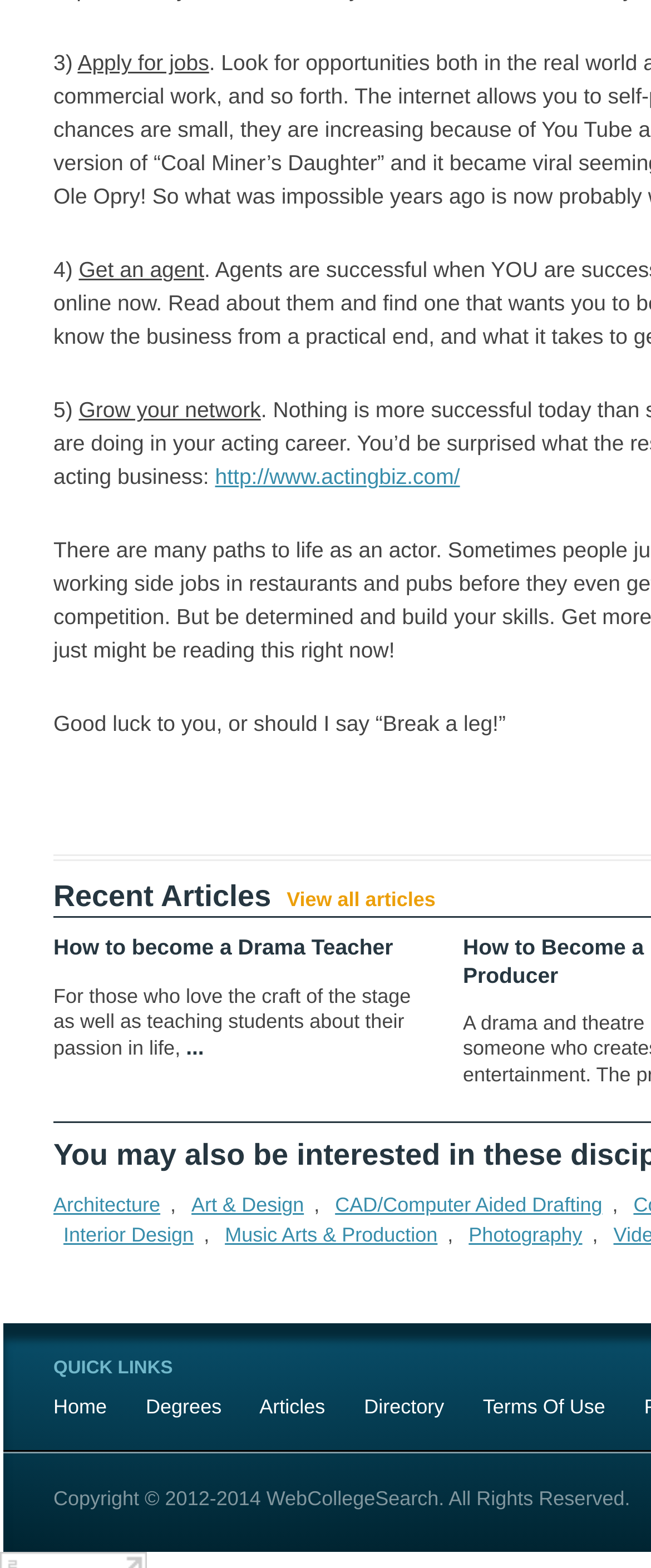How many links are there under 'Recent Articles'?
Answer with a single word or phrase, using the screenshot for reference.

2